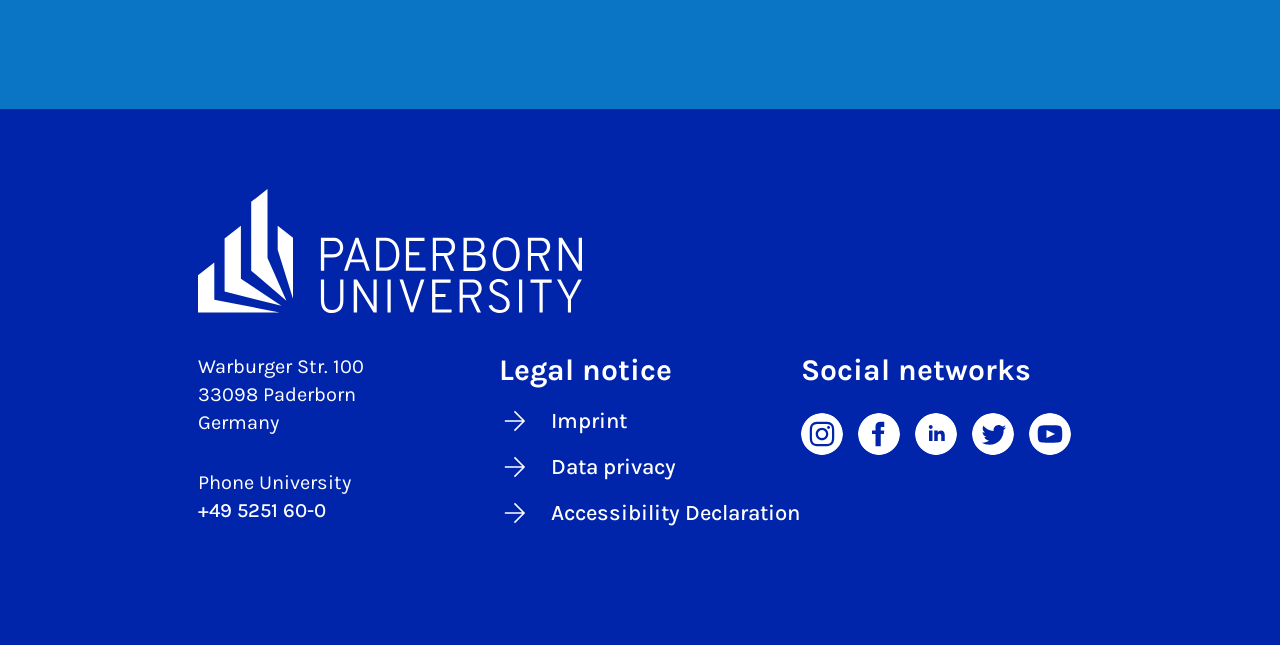Identify and provide the bounding box for the element described by: "+49 5251 60-0".

[0.155, 0.773, 0.255, 0.809]